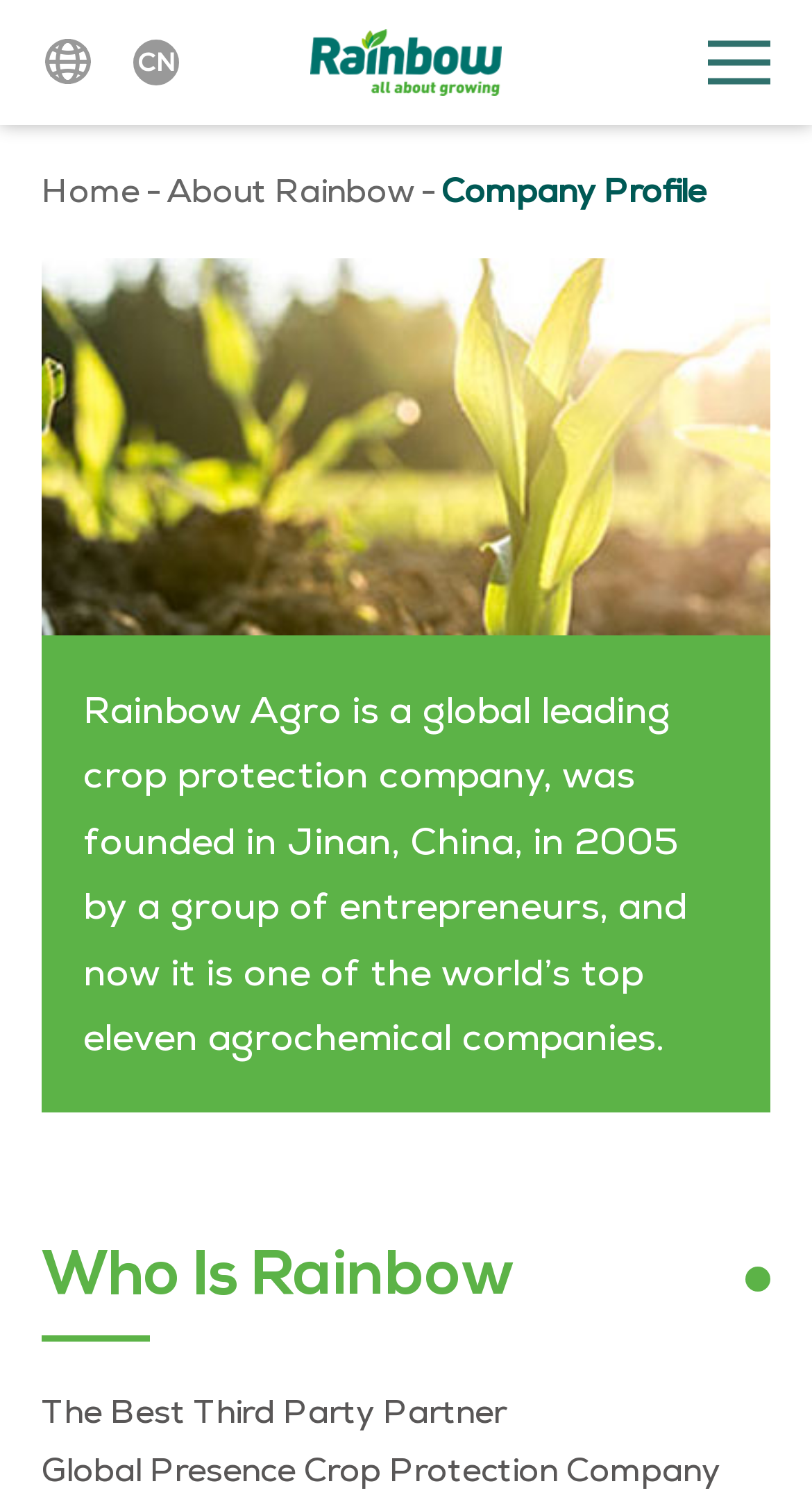Provide a thorough and detailed response to the question by examining the image: 
What is the company's role in the industry?

I found the answer by reading the StaticText element with the text 'Global Presence Crop Protection Company' which provides information about the company's role in the industry.